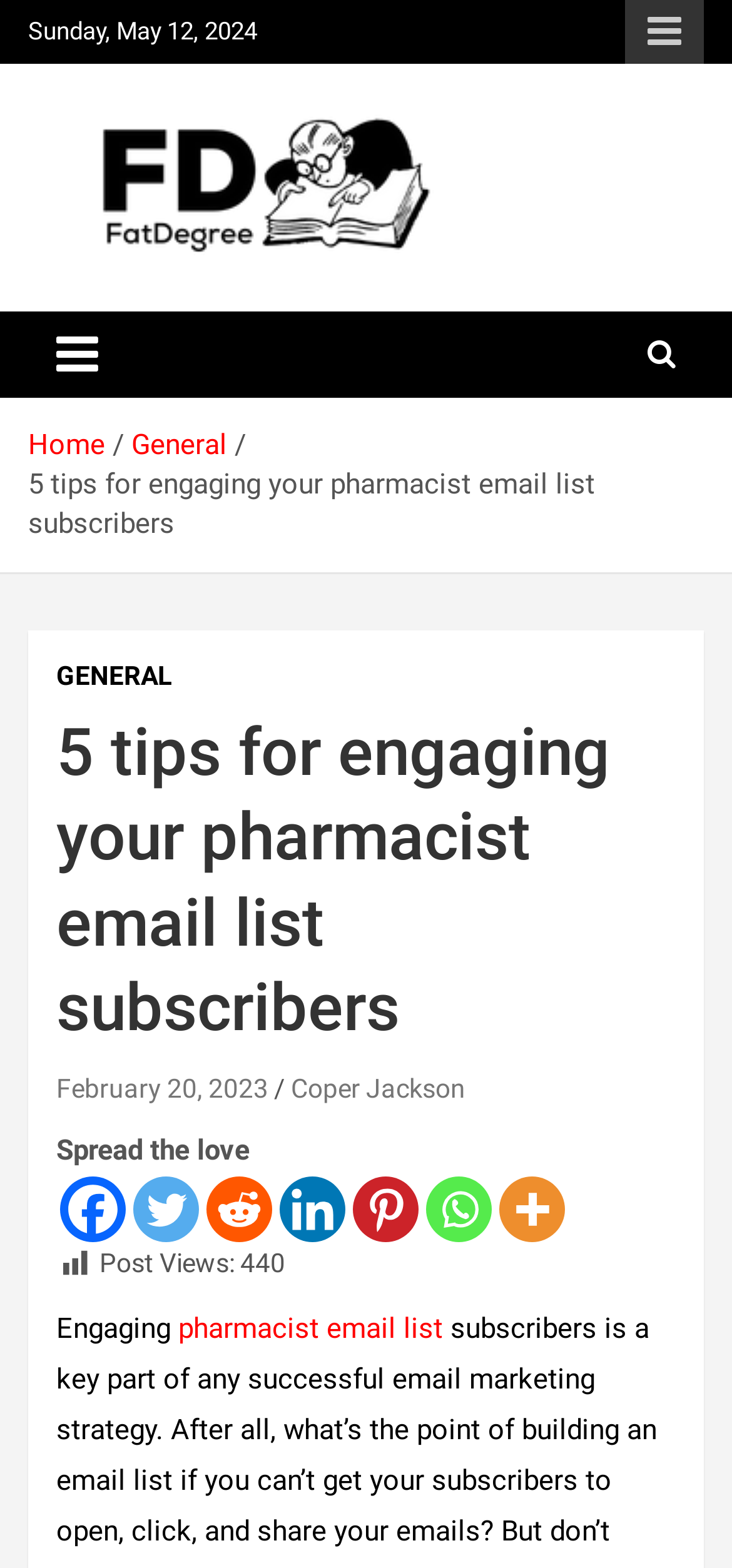Can you find the bounding box coordinates of the area I should click to execute the following instruction: "Visit the Fat Degree website"?

[0.038, 0.062, 0.679, 0.091]